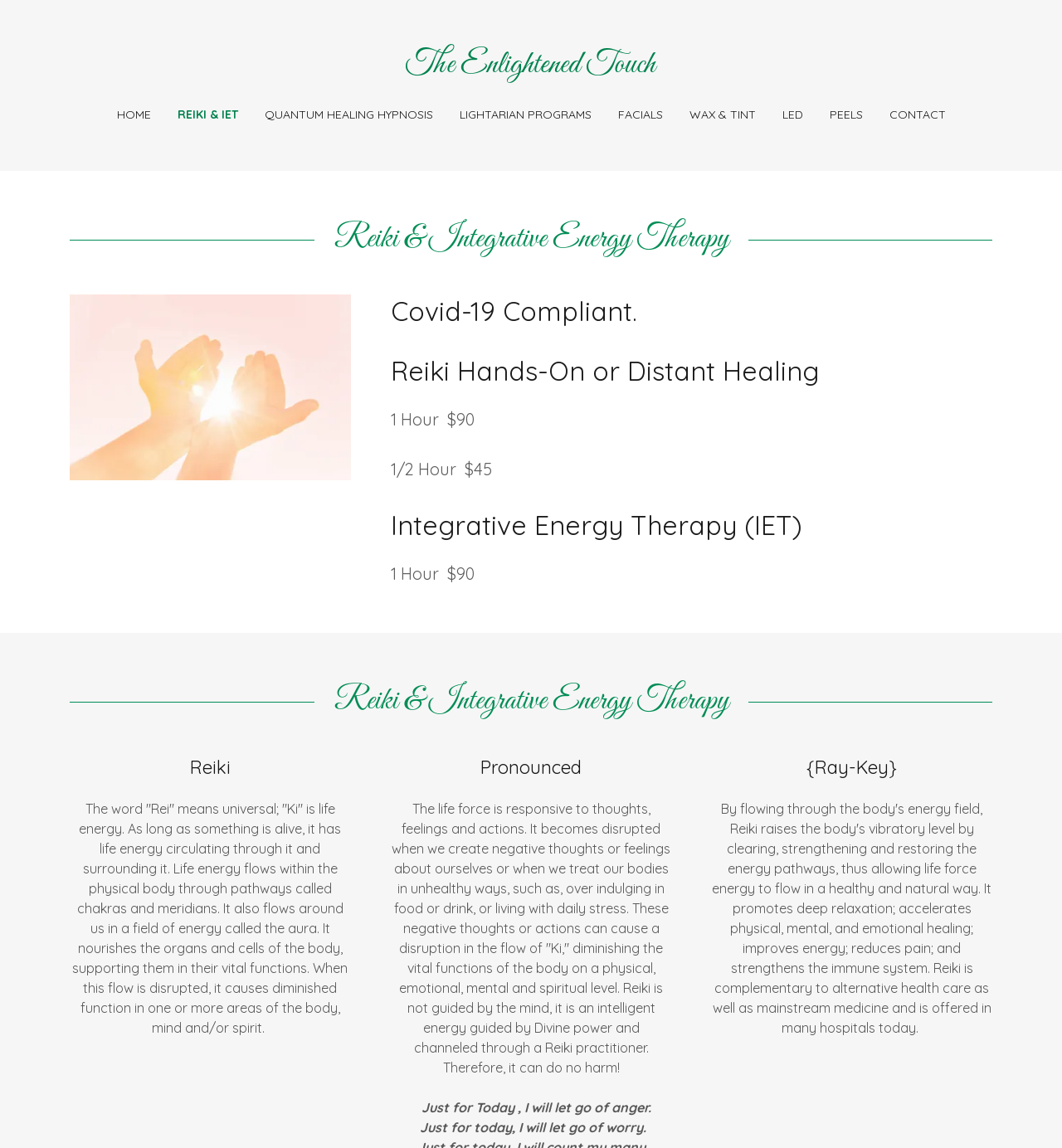What is the name of the energy therapy besides Reiki?
Identify the answer in the screenshot and reply with a single word or phrase.

Integrative Energy Therapy (IET)